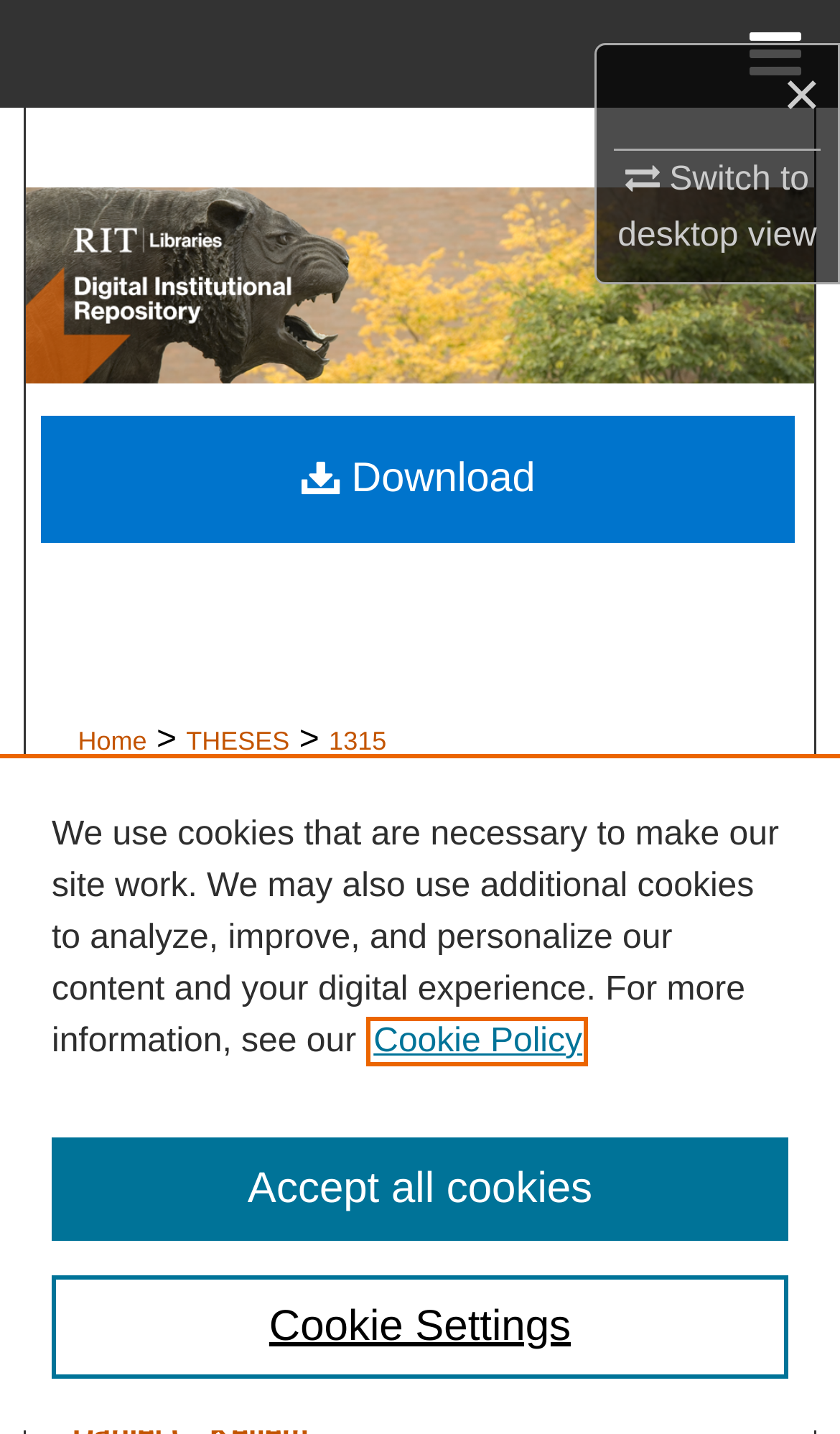Determine the bounding box coordinates of the element that should be clicked to execute the following command: "Search".

[0.0, 0.075, 1.0, 0.15]